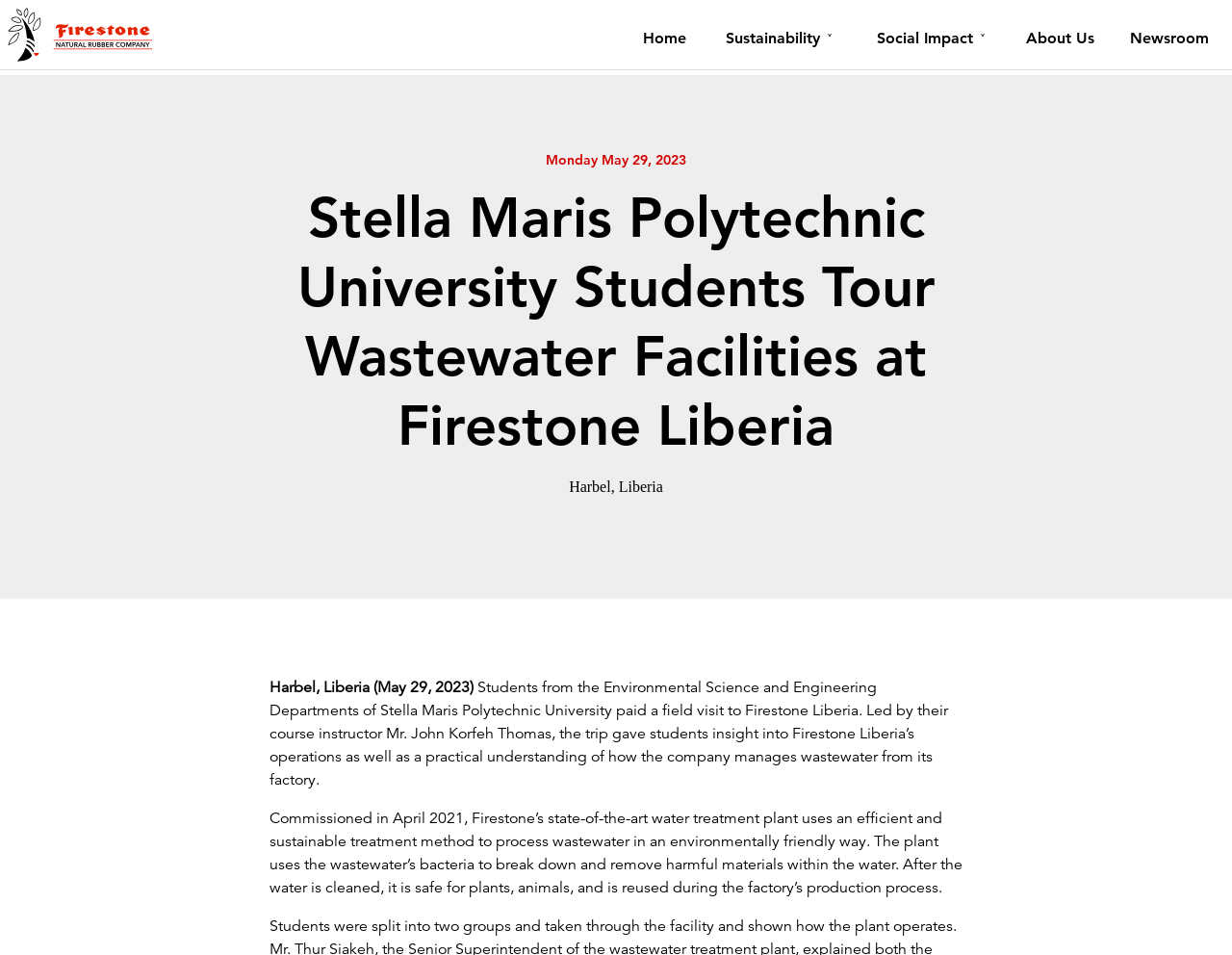Please study the image and answer the question comprehensively:
Who led the students on the field visit?

The leader of the field visit can be identified from the static text element that mentions 'Led by their course instructor Mr. John Korfeh Thomas'.